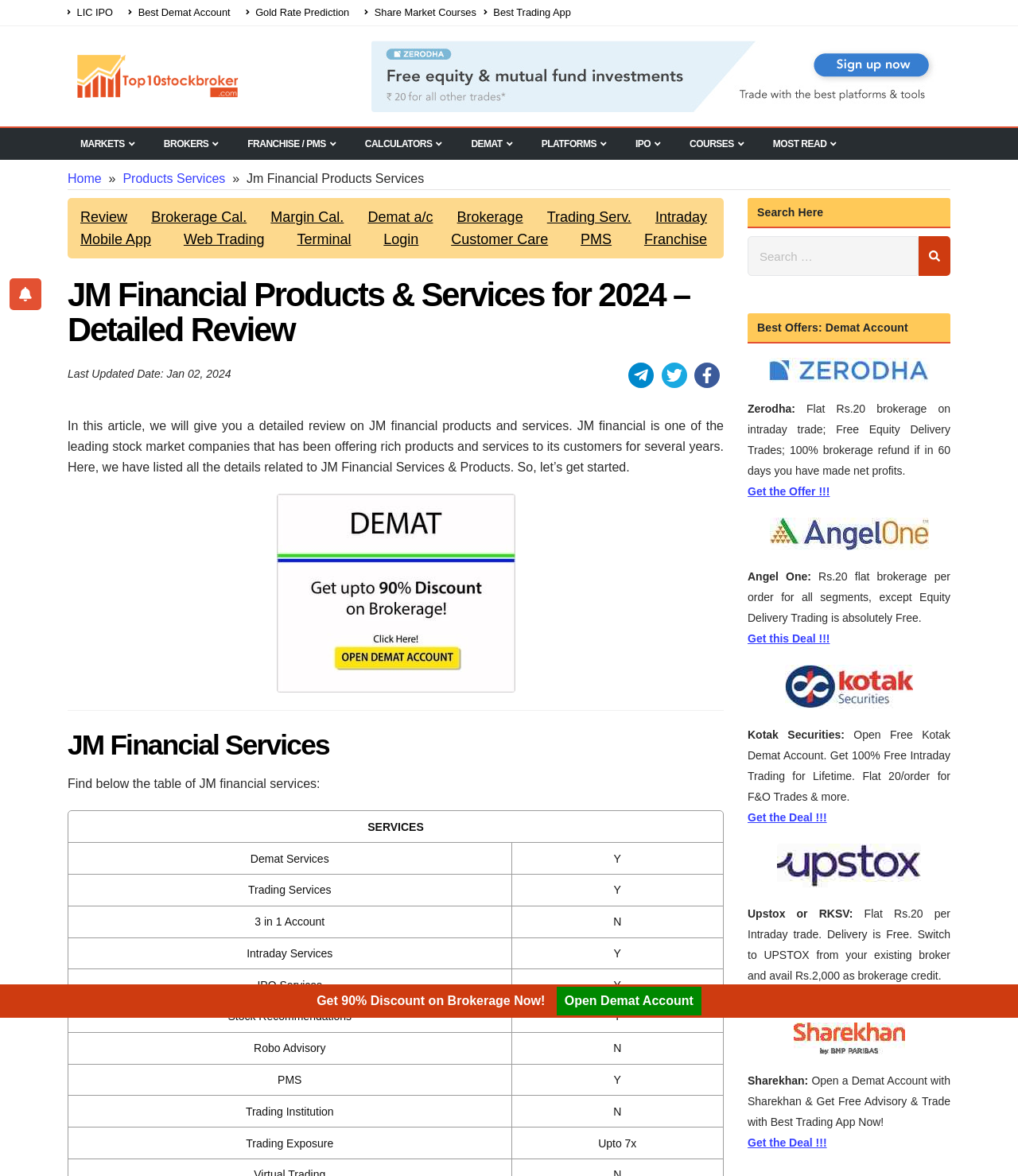What is the trading exposure offered by JM Financial?
Use the information from the image to give a detailed answer to the question.

The table of JM financial services lists 'Trading Exposure' as one of the services offered, and the corresponding cell in the table has a value of 'Upto 7x' indicating the trading exposure offered.